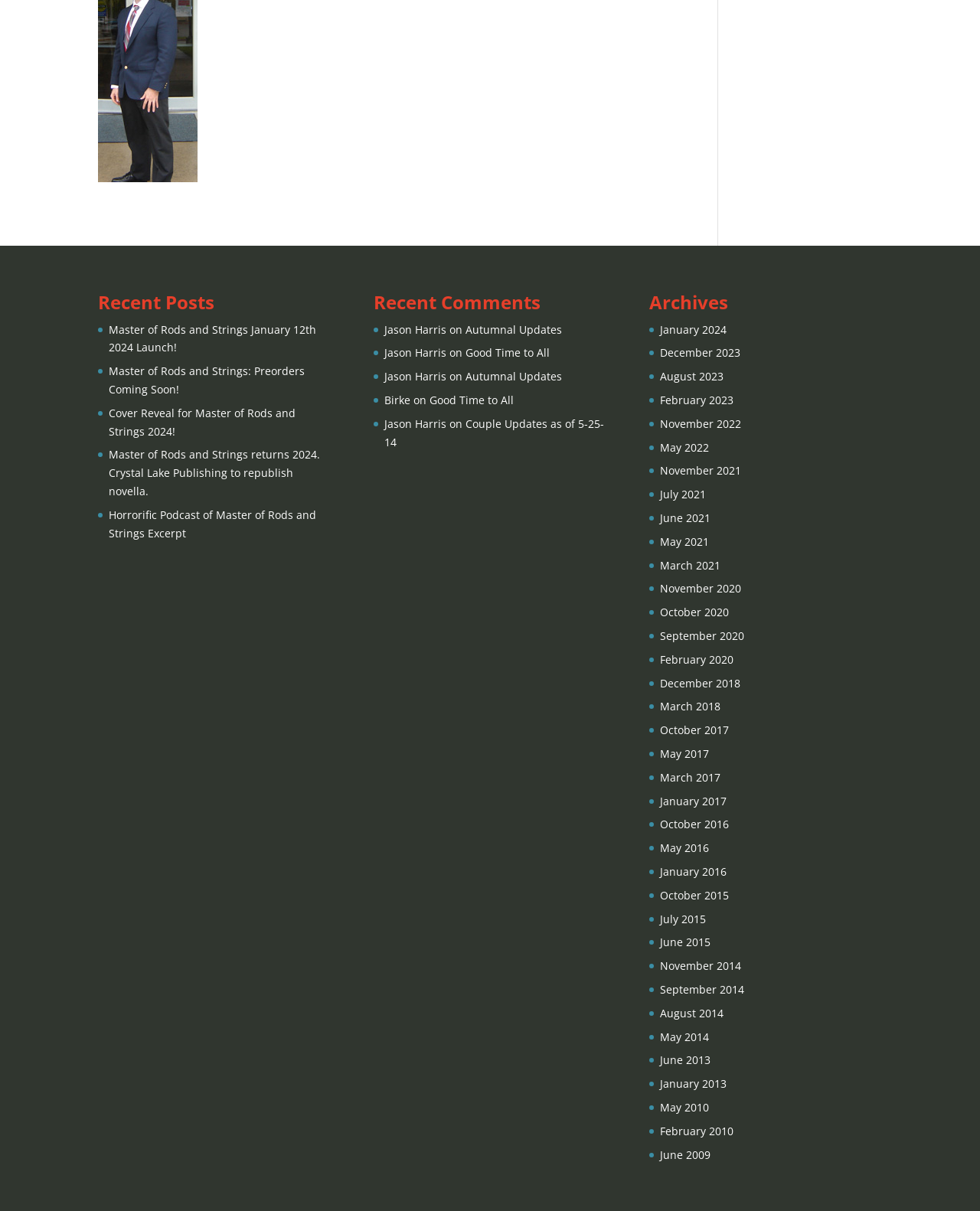Kindly determine the bounding box coordinates for the area that needs to be clicked to execute this instruction: "View recent posts".

[0.1, 0.242, 0.337, 0.265]